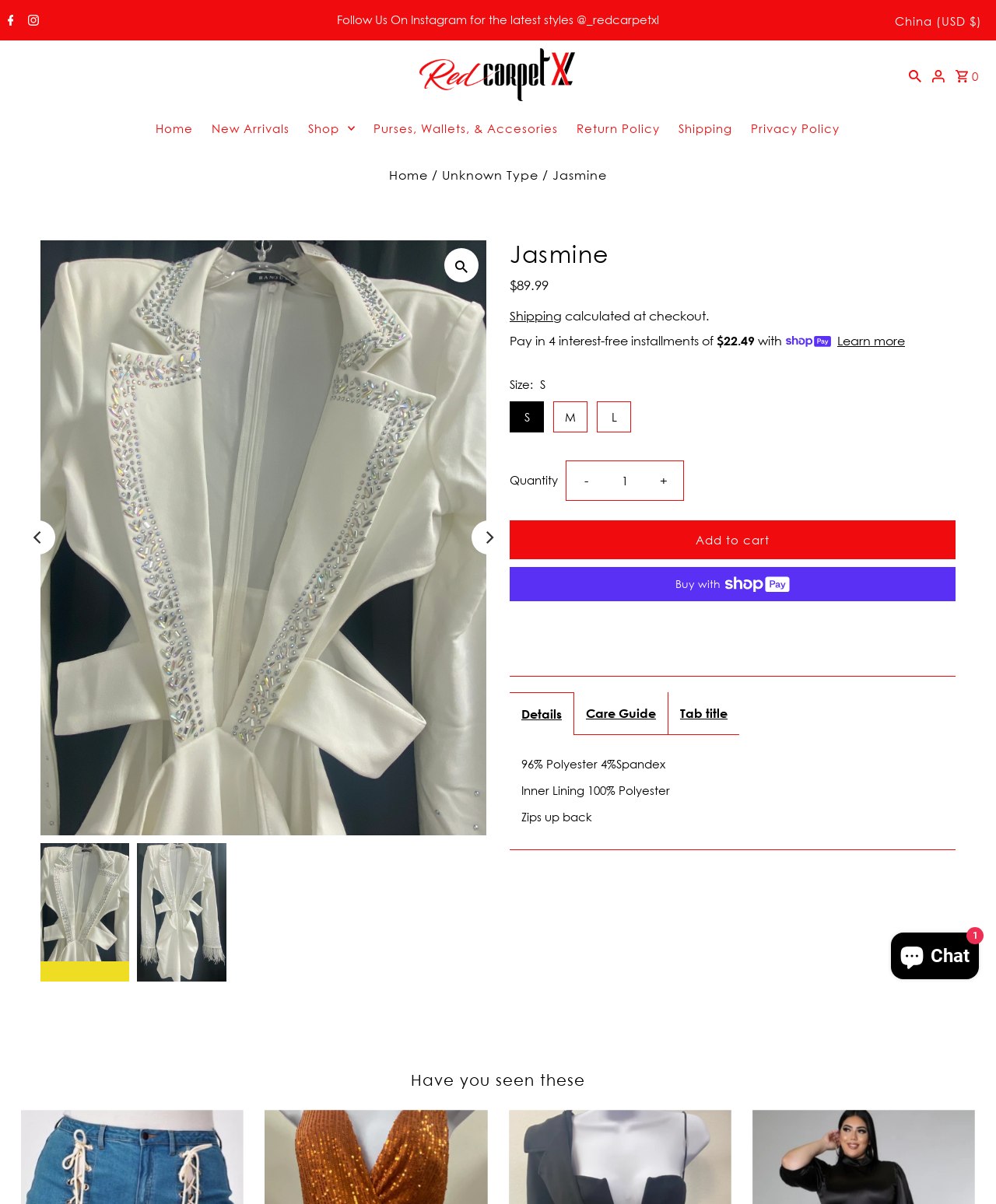Determine the bounding box coordinates of the target area to click to execute the following instruction: "Add to cart."

[0.512, 0.432, 0.96, 0.464]